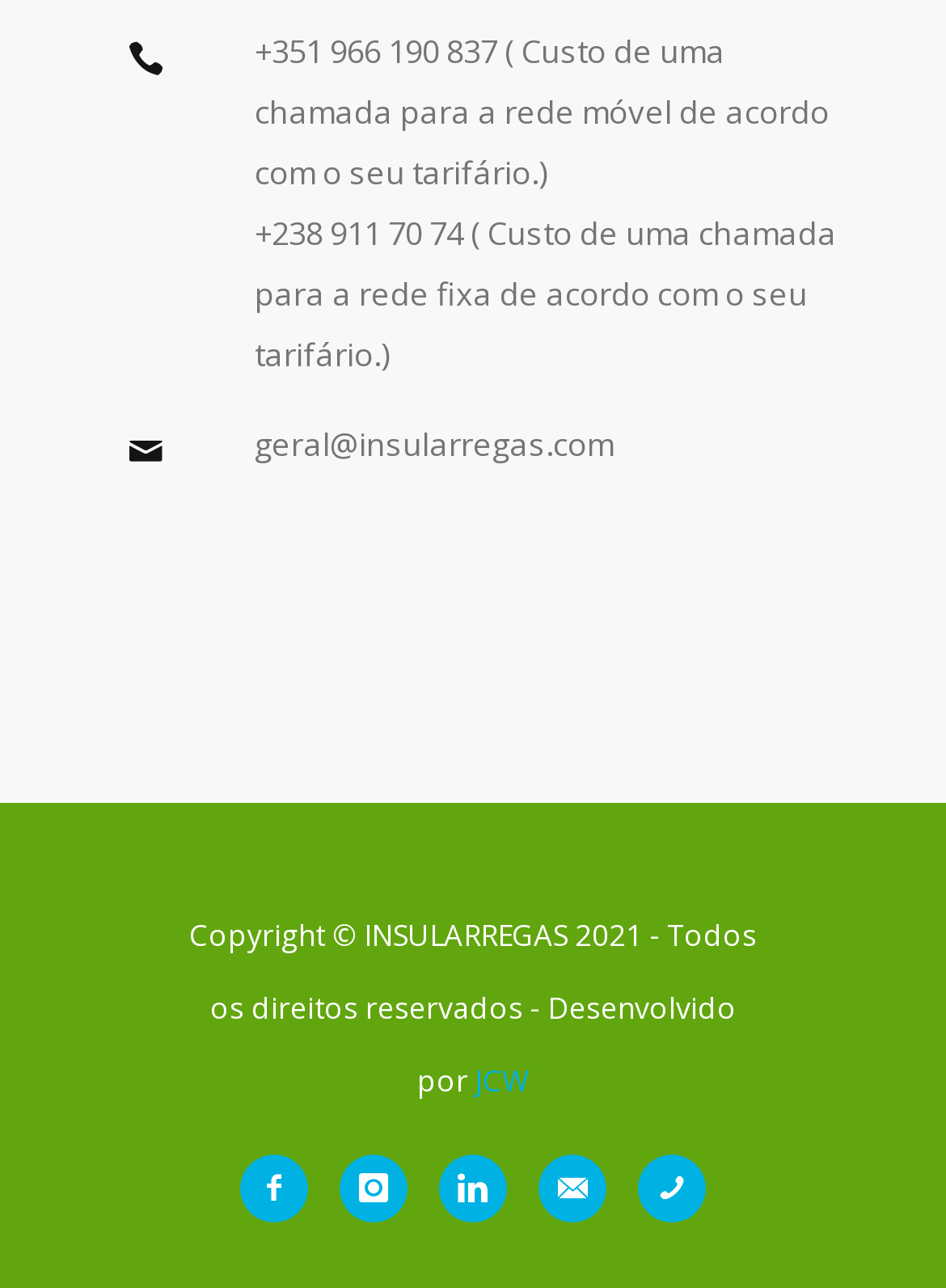Identify the bounding box coordinates of the element that should be clicked to fulfill this task: "Visit the JCW website". The coordinates should be provided as four float numbers between 0 and 1, i.e., [left, top, right, bottom].

[0.503, 0.823, 0.559, 0.855]